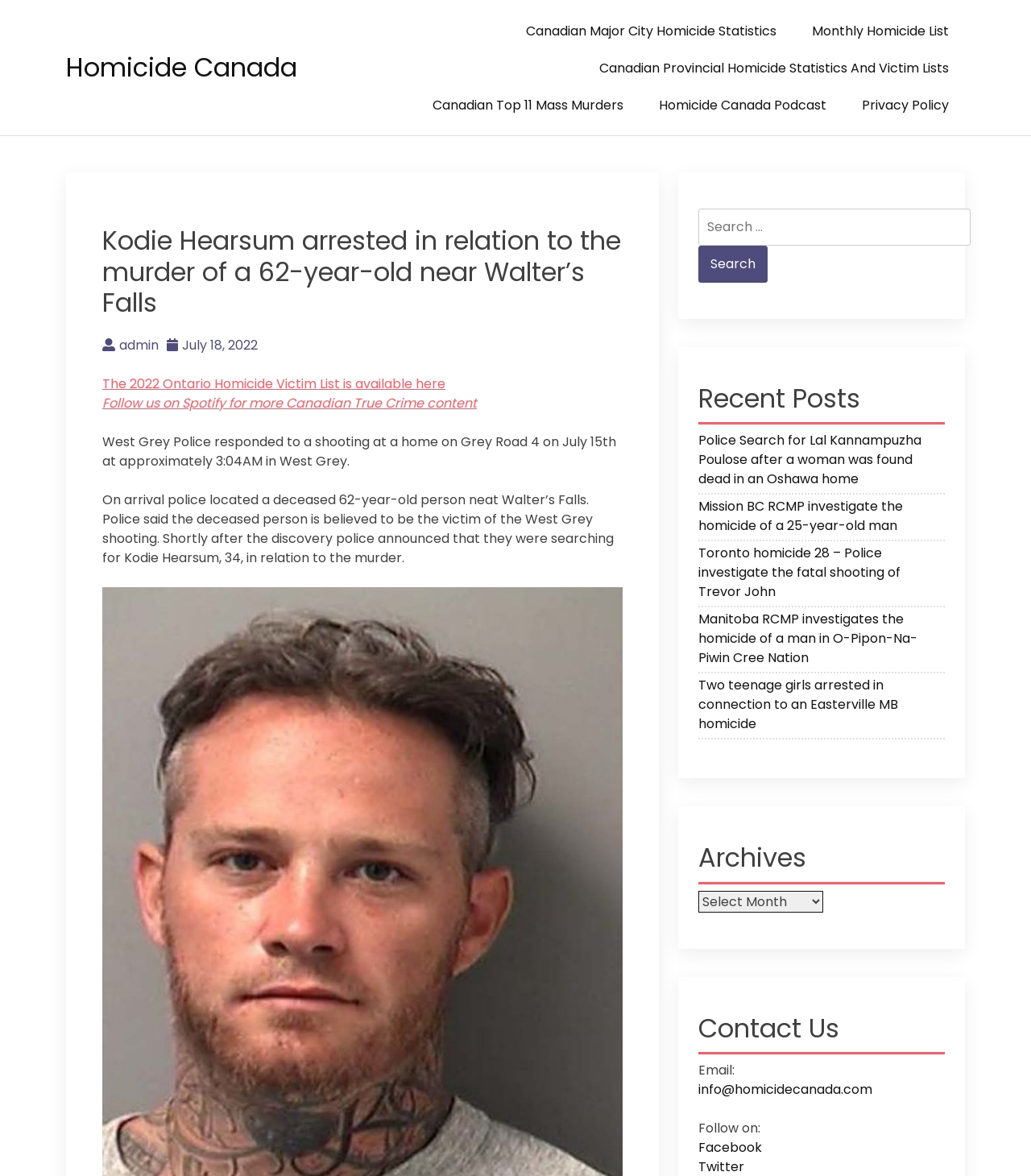What is the name of the website?
Please respond to the question with a detailed and well-explained answer.

The name of the website can be determined by looking at the heading element with the text 'Homicide Canada' at the top of the webpage.